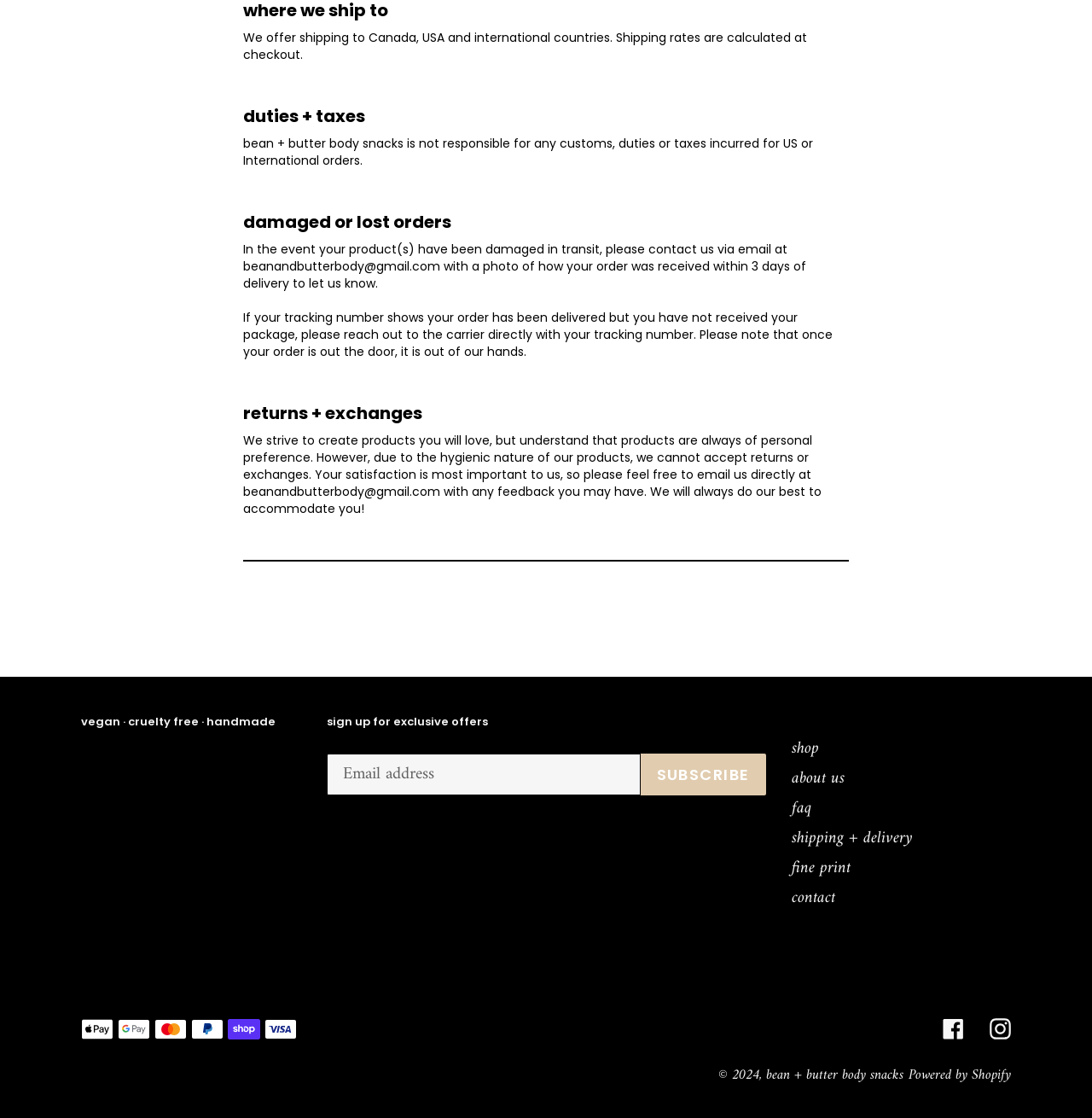What is the purpose of the textbox?
Using the details from the image, give an elaborate explanation to answer the question.

The textbox element with ID 341 has a label 'Email address' and is required, suggesting that it is used to collect email addresses for subscription or other purposes.